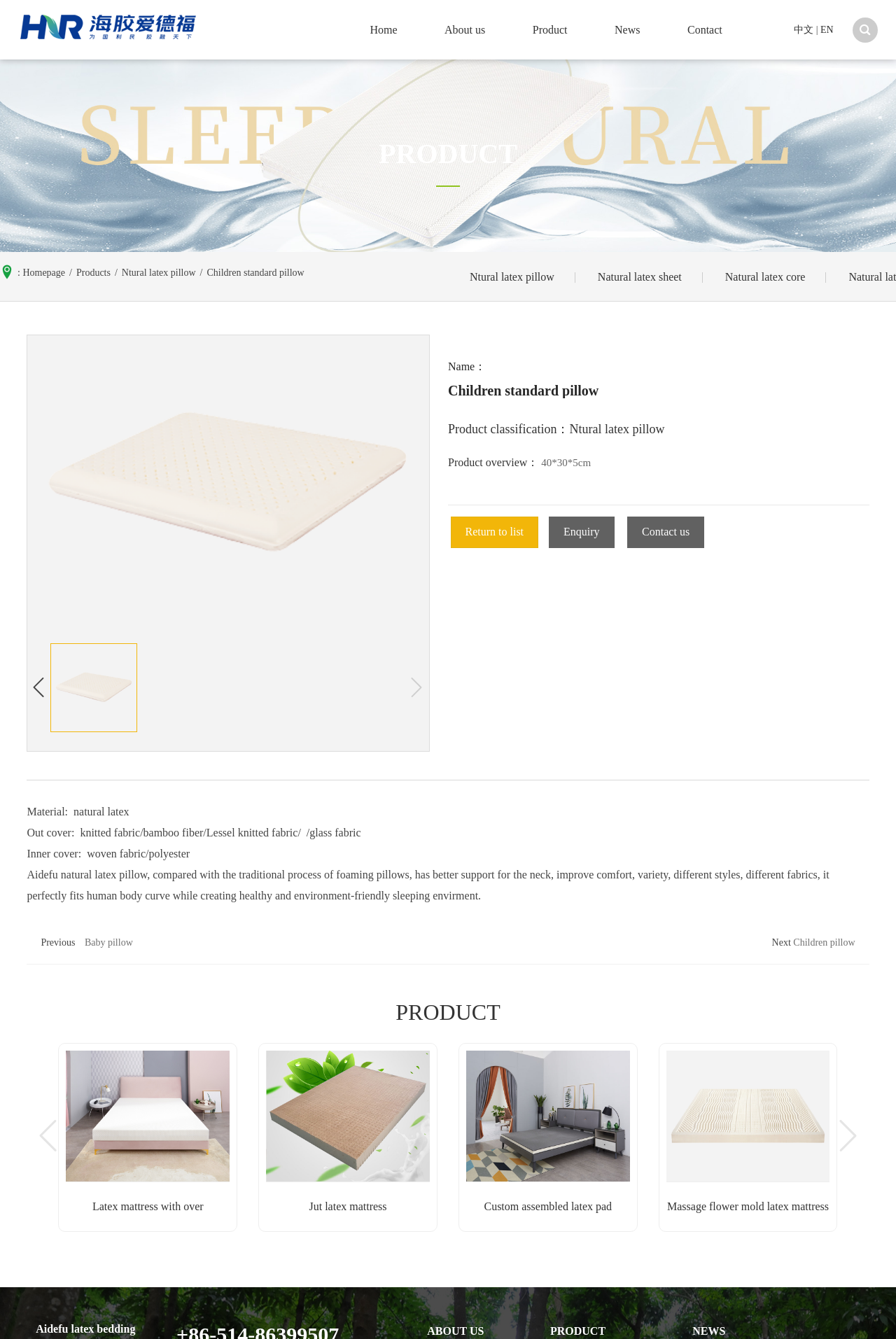Determine the bounding box coordinates for the area that needs to be clicked to fulfill this task: "Go to the 'About us' page". The coordinates must be given as four float numbers between 0 and 1, i.e., [left, top, right, bottom].

[0.496, 0.0, 0.542, 0.045]